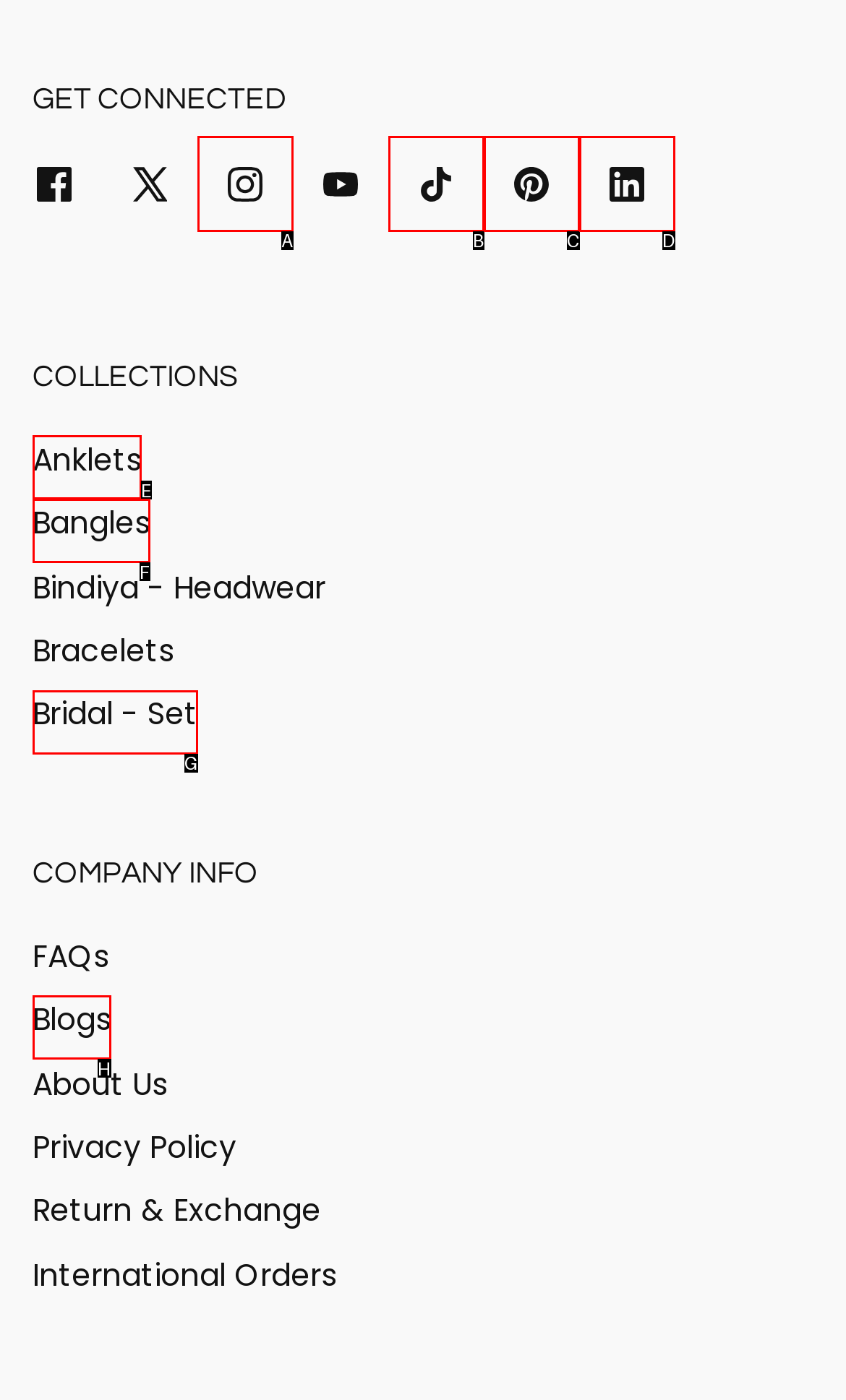Given the description: Bridal - Set, select the HTML element that matches it best. Reply with the letter of the chosen option directly.

G